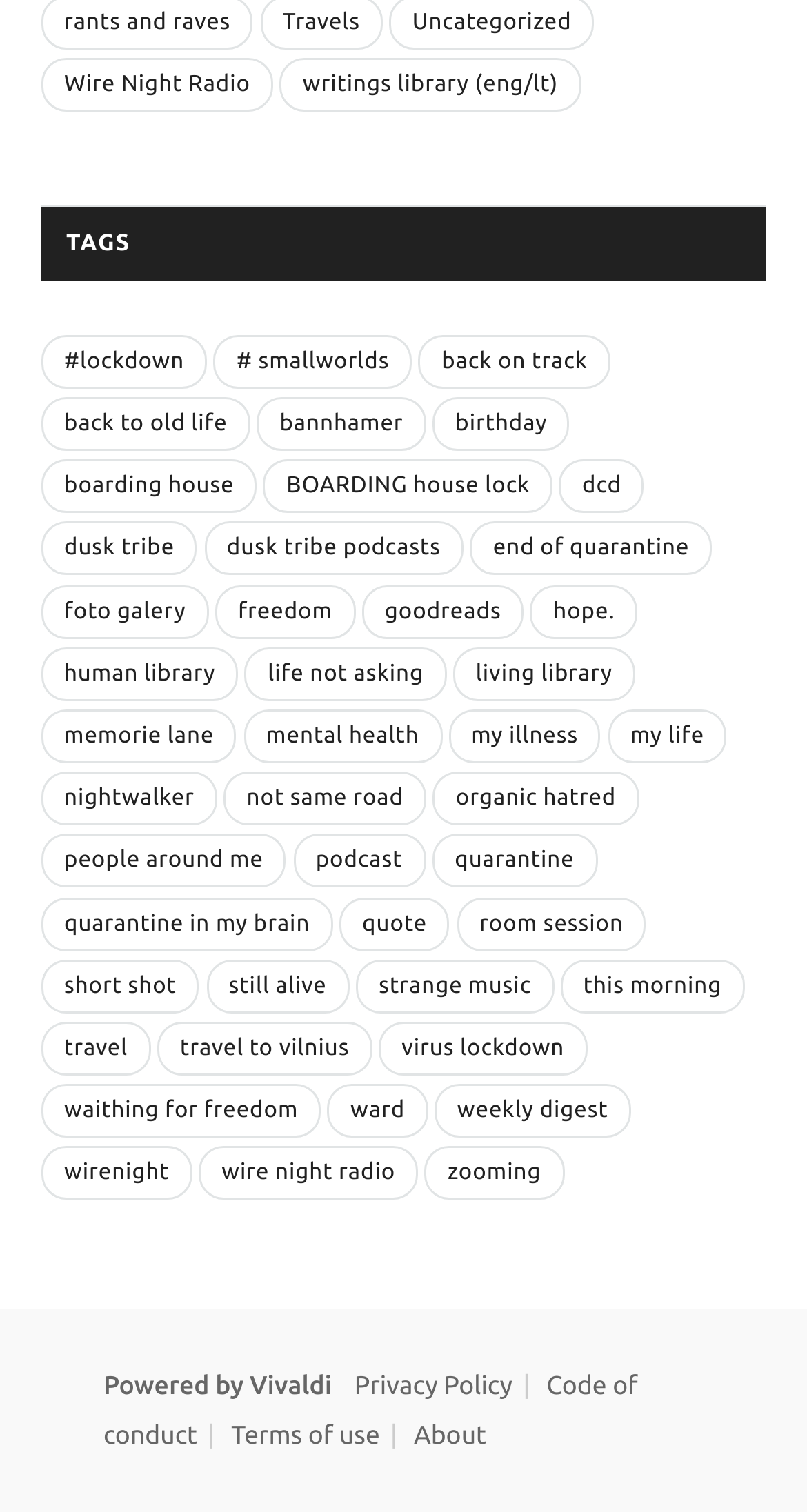Answer the question below using just one word or a short phrase: 
What is the main category of the webpage?

Tags